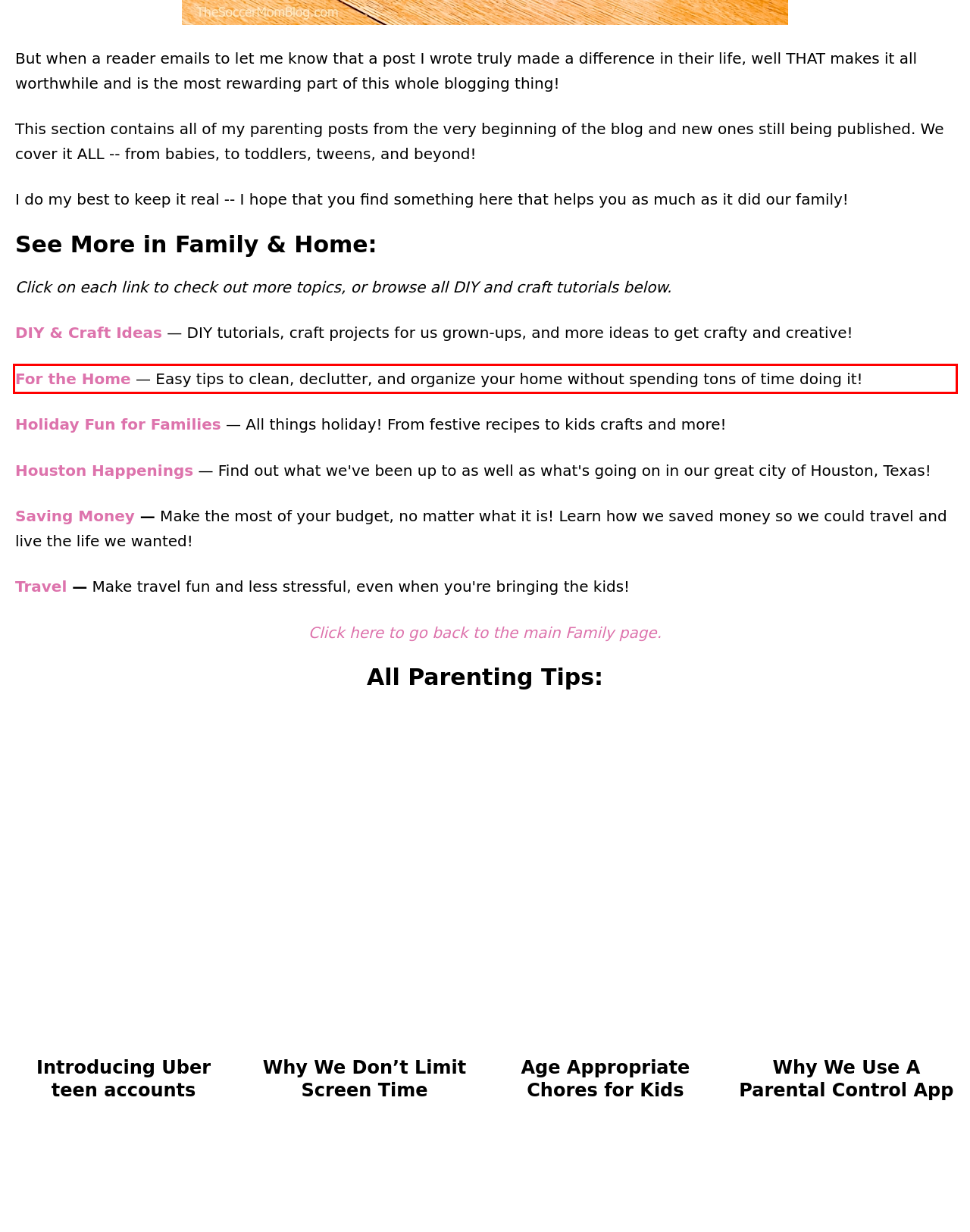Given a webpage screenshot, identify the text inside the red bounding box using OCR and extract it.

For the Home — Easy tips to clean, declutter, and organize your home without spending tons of time doing it!